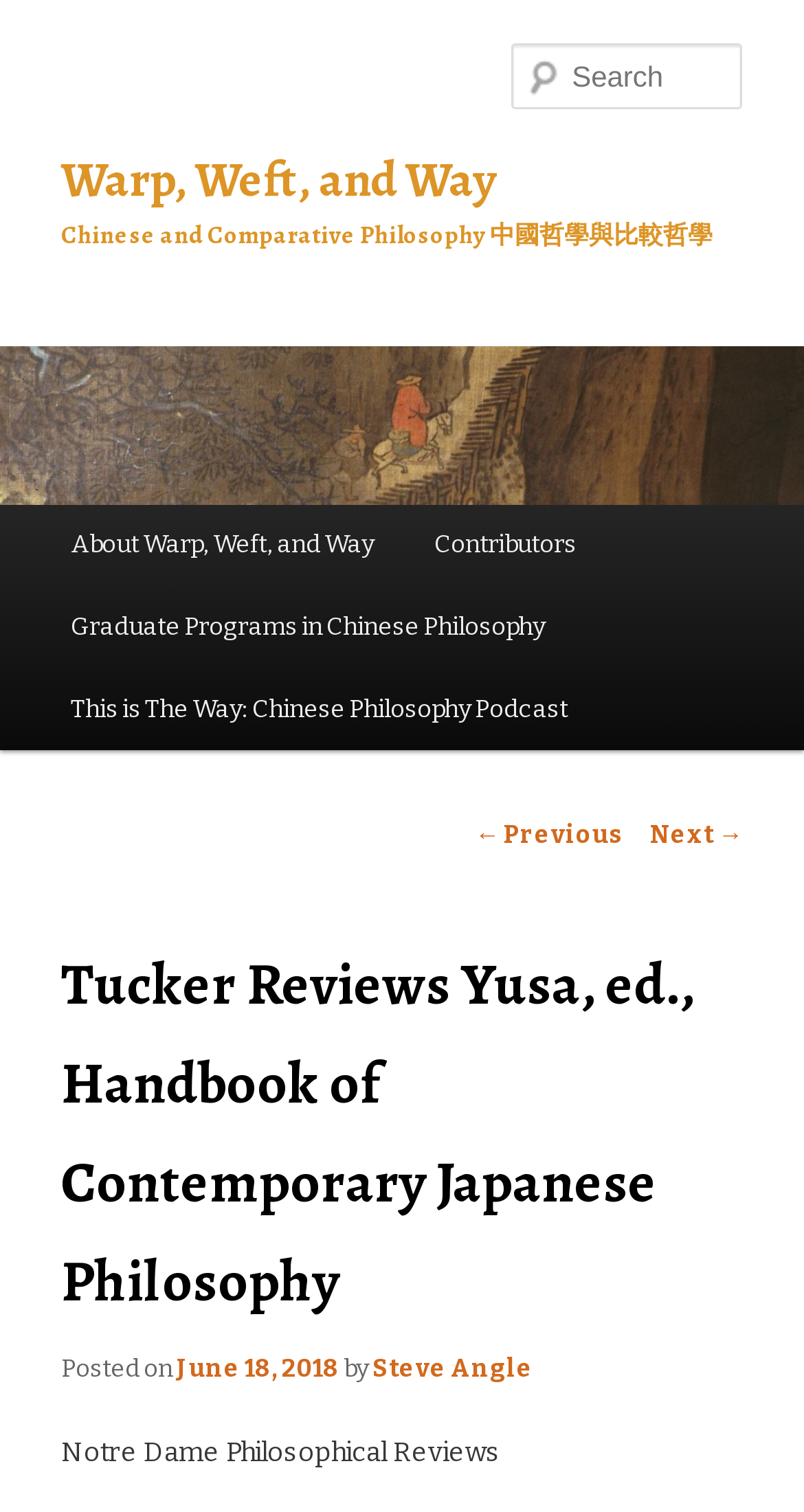What is the date of the review?
Use the image to give a comprehensive and detailed response to the question.

I found the answer by looking at the link 'June 18, 2018' which is associated with the text 'Posted on' and suggests that the review was posted on June 18, 2018.